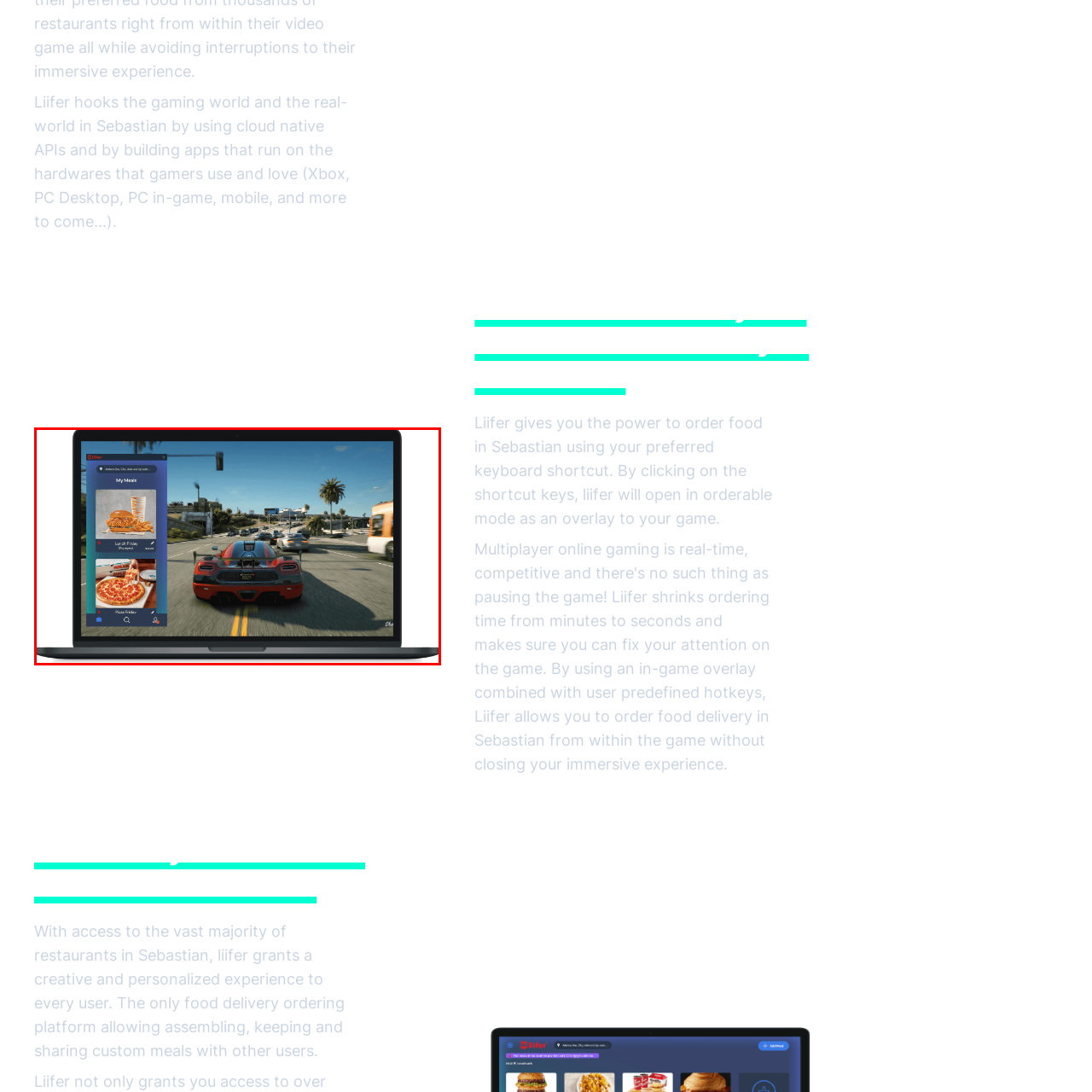Observe the image enclosed by the red box and thoroughly answer the subsequent question based on the visual details: What is the purpose of the Liifer app?

The user interface of the Liifer app is displayed on the left side of the screen, featuring food delivery options such as a burger with fries and a pizza, which implies that the purpose of the Liifer app is to facilitate food delivery.